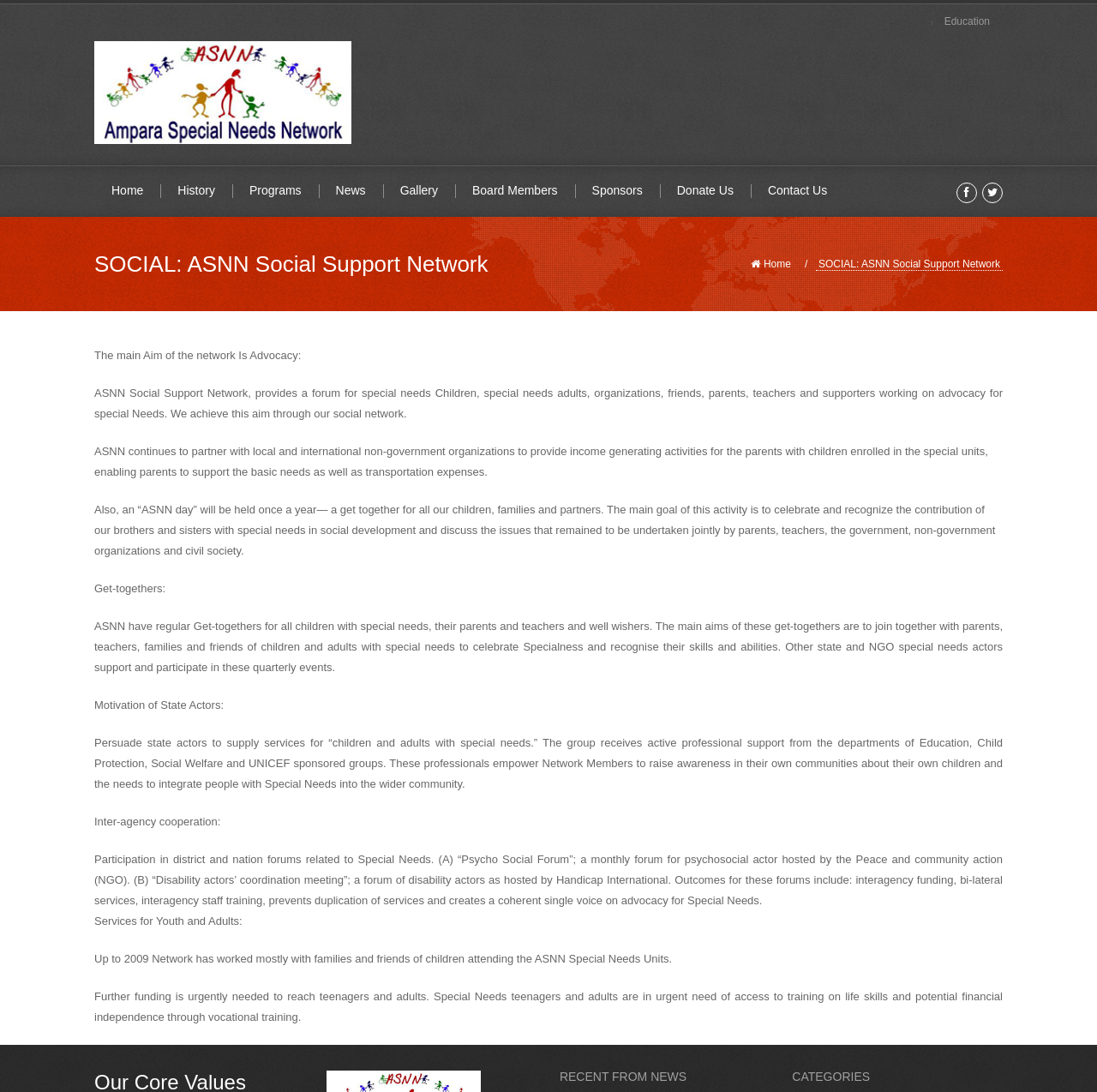What is the main aim of the network?
Kindly offer a comprehensive and detailed response to the question.

The main aim of the network is advocacy, as stated in the text 'The main Aim of the network Is Advocacy:' which is a heading on the webpage. This aim is further explained in the following text, which describes the network's efforts to provide a forum for special needs children, adults, organizations, friends, parents, teachers, and supporters working on advocacy for special needs.